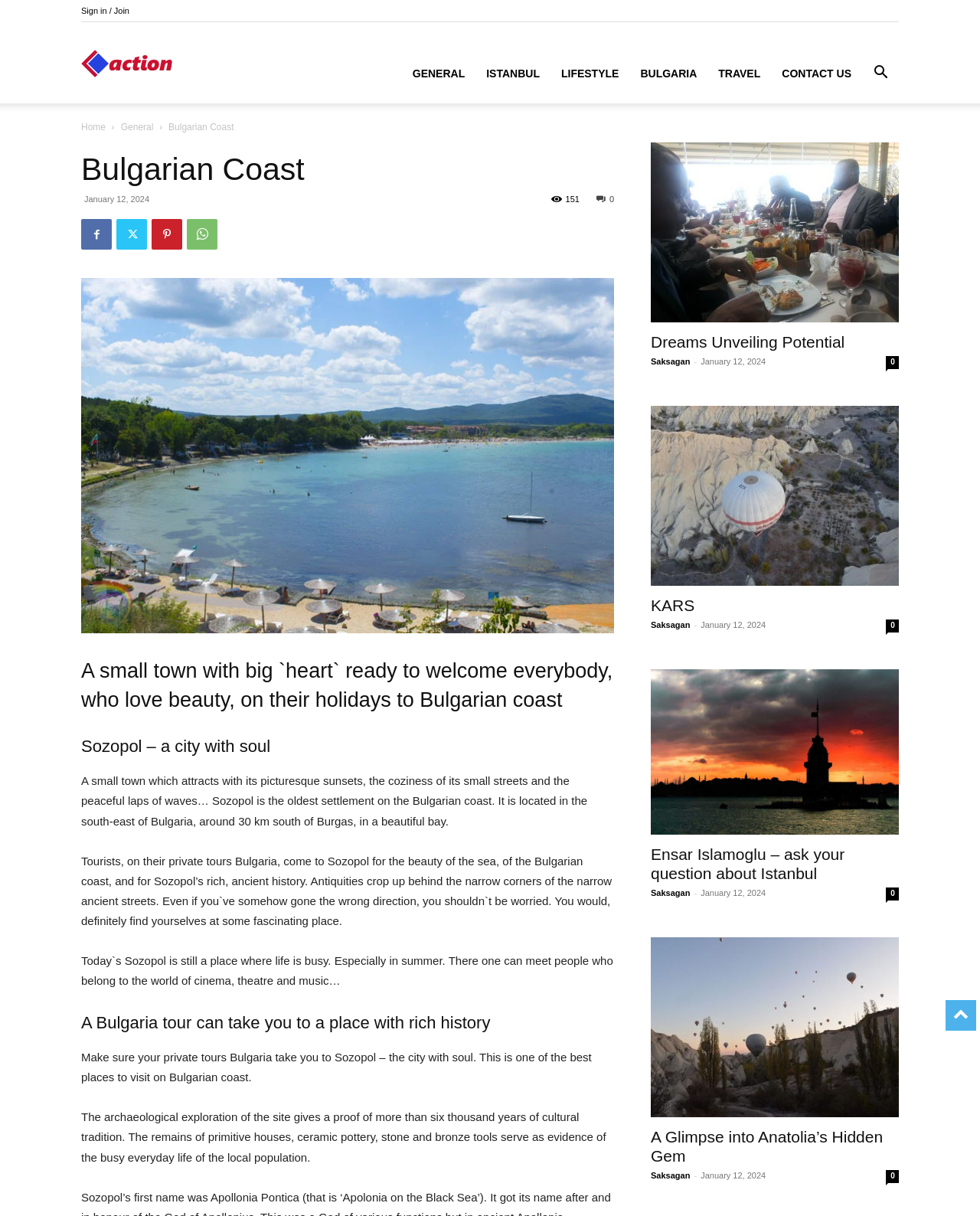Indicate the bounding box coordinates of the element that must be clicked to execute the instruction: "Sign in or join the website". The coordinates should be given as four float numbers between 0 and 1, i.e., [left, top, right, bottom].

[0.083, 0.005, 0.132, 0.013]